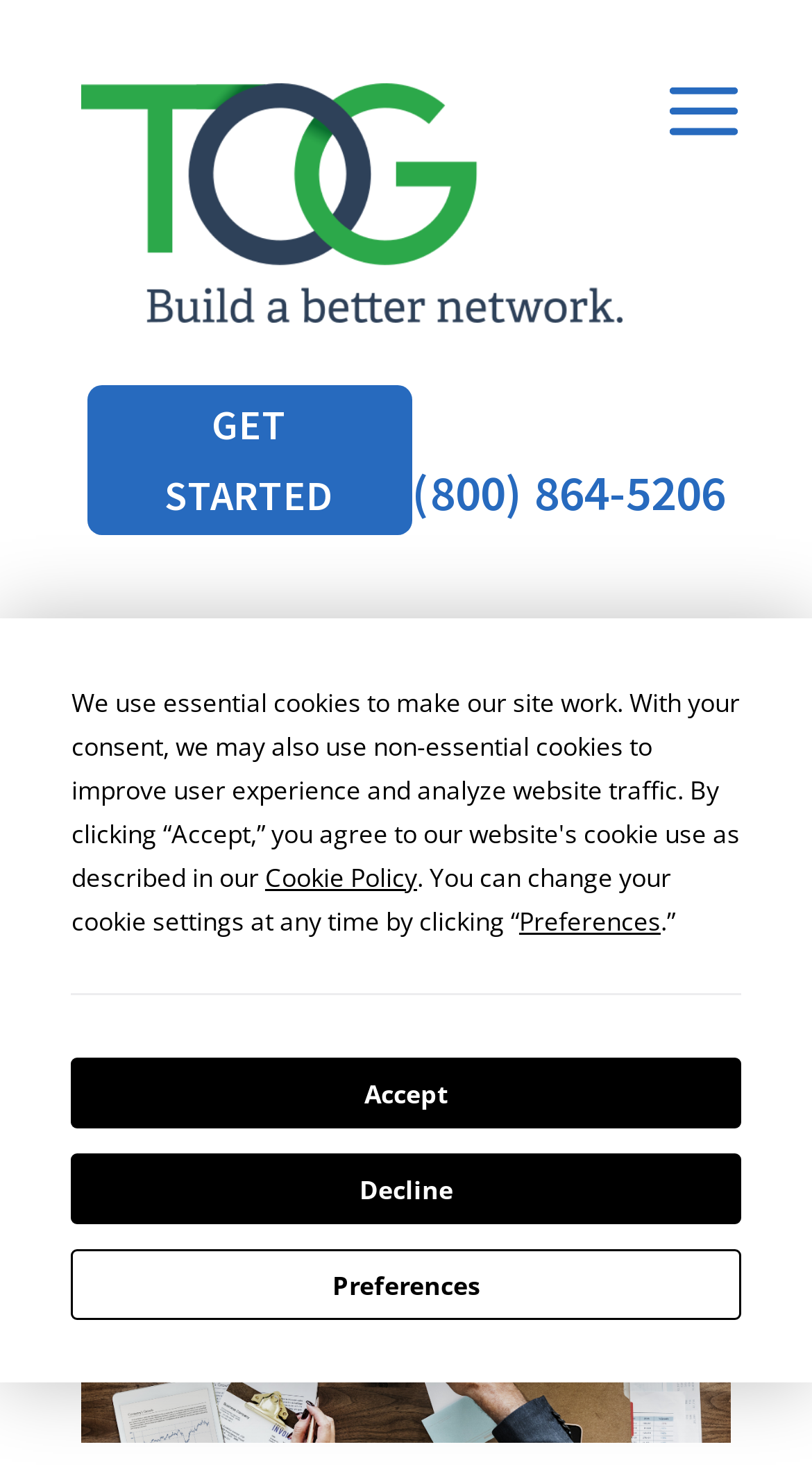What is the date of the article?
Based on the image, answer the question in a detailed manner.

The date of the article is mentioned as 'Jun 20, 2023' next to the author's name, indicating when the article was published.